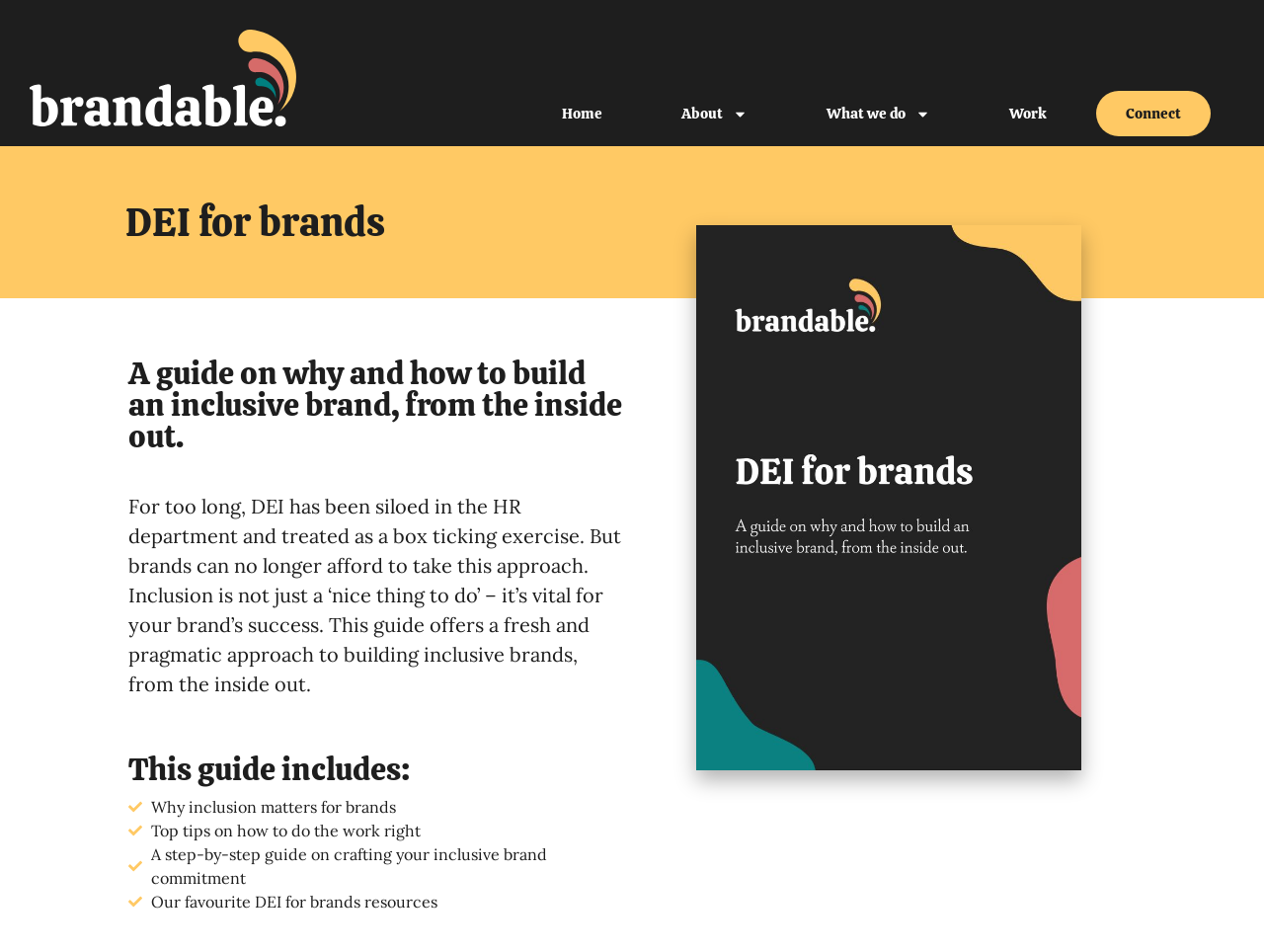Provide the bounding box coordinates for the UI element that is described as: "Work".

[0.775, 0.096, 0.851, 0.143]